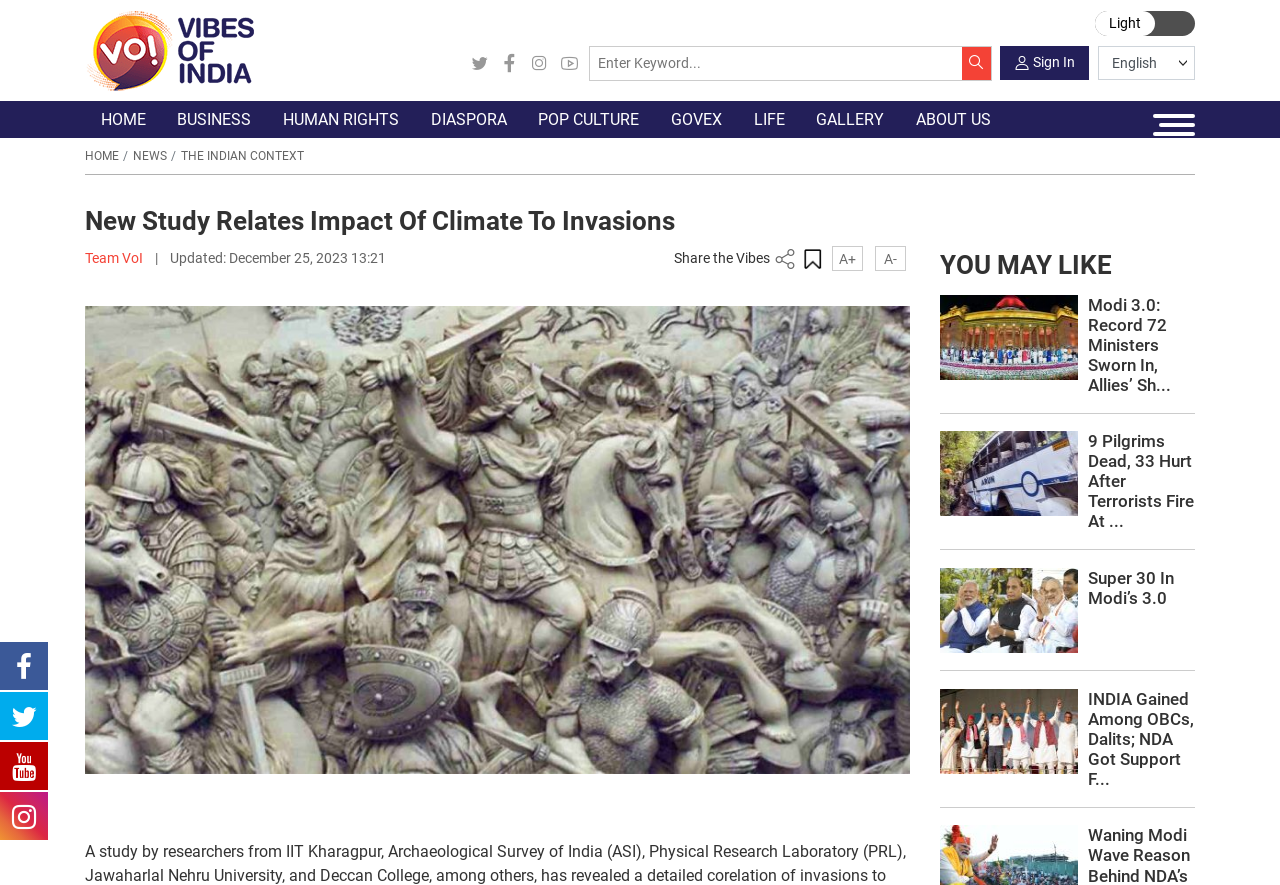Using the provided description Super 30 In Modi’s 3.0, find the bounding box coordinates for the UI element. Provide the coordinates in (top-left x, top-left y, bottom-right x, bottom-right y) format, ensuring all values are between 0 and 1.

[0.85, 0.642, 0.917, 0.687]